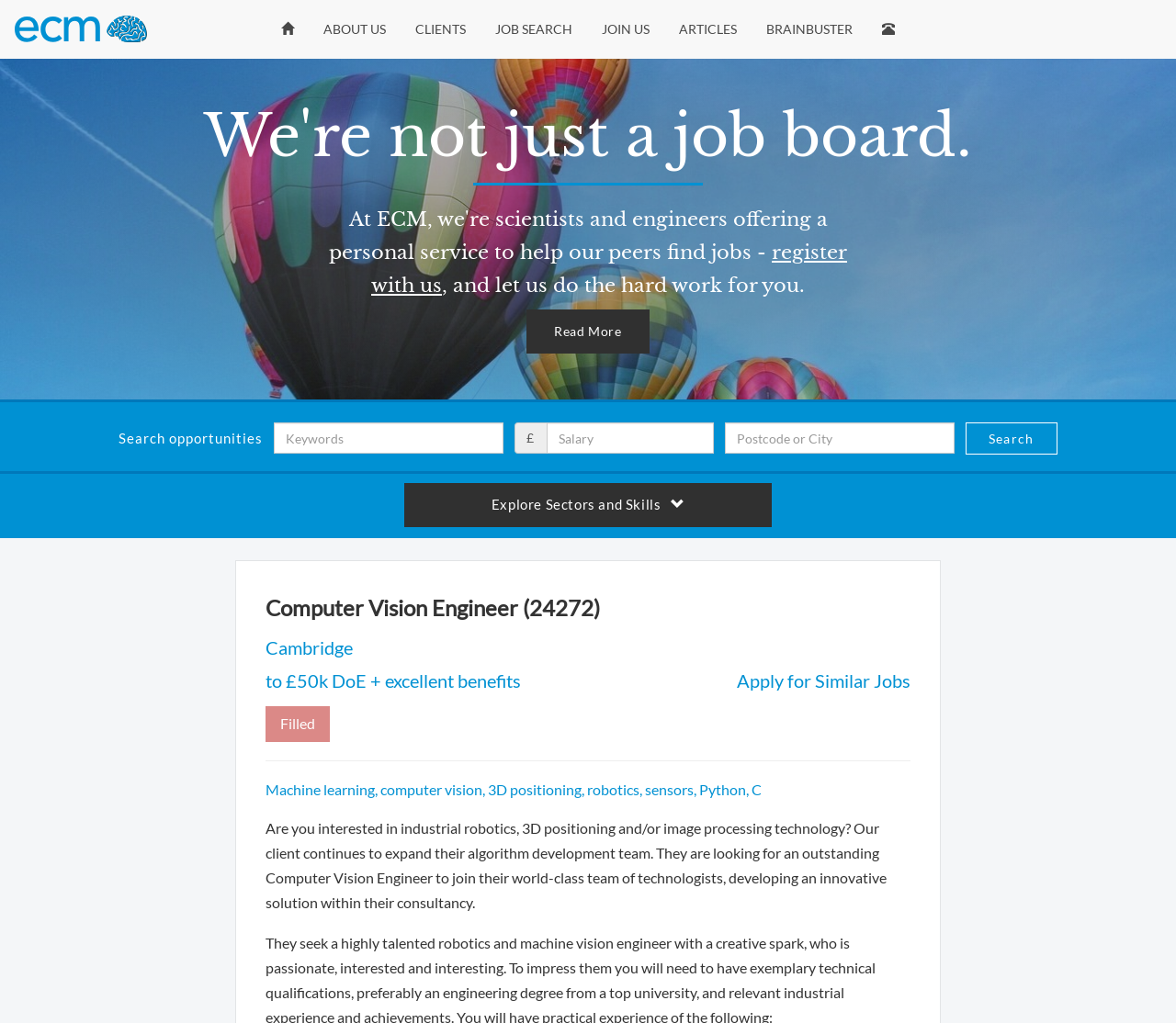Elaborate on the webpage's design and content in a detailed caption.

The webpage appears to be a job posting for a Computer Vision Engineer position. At the top, there are several links to different sections of the website, including "Home", "ABOUT US", "CLIENTS", "JOB SEARCH", "JOIN US", "ARTICLES", "BRAINBUSTER", and "Contact". 

Below these links, there is a call-to-action link "register with us" and a brief text "and let us do the hard work for you." A "Read More" link is positioned to the right of this text. 

On the left side of the page, there is a search function with a keyword textbox, a salary spin button, and a postcode or city textbox. A "Search" button is located to the right of these input fields. 

The main content of the page is a job description, which includes a heading "Computer Vision Engineer (24272)" and details about the job, such as the location "Cambridge", salary range "to £50k DoE + excellent benefits", and a brief job summary. There is also a link to "Apply for Similar Jobs" and a note indicating that the job is "Filled". 

Below the job summary, there is a horizontal separator, followed by a list of skills required for the job, including "Machine learning, computer vision, 3D positioning, robotics, sensors, Python, C". The job description continues, explaining that the client is looking for an outstanding Computer Vision Engineer to join their team, developing an innovative solution within their consultancy.